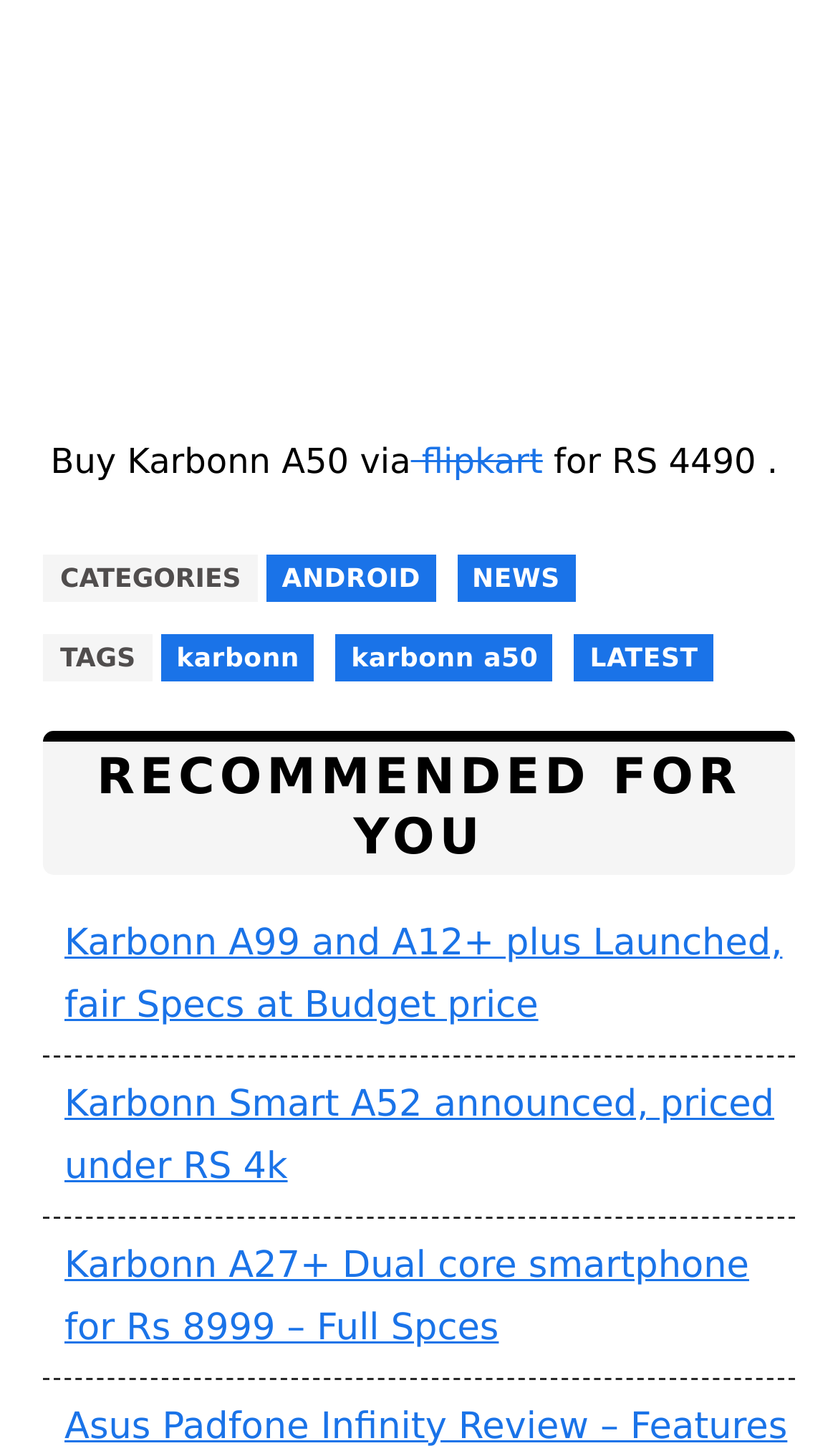Please identify the bounding box coordinates of the area that needs to be clicked to follow this instruction: "Check 'price'".

[0.302, 0.483, 0.427, 0.516]